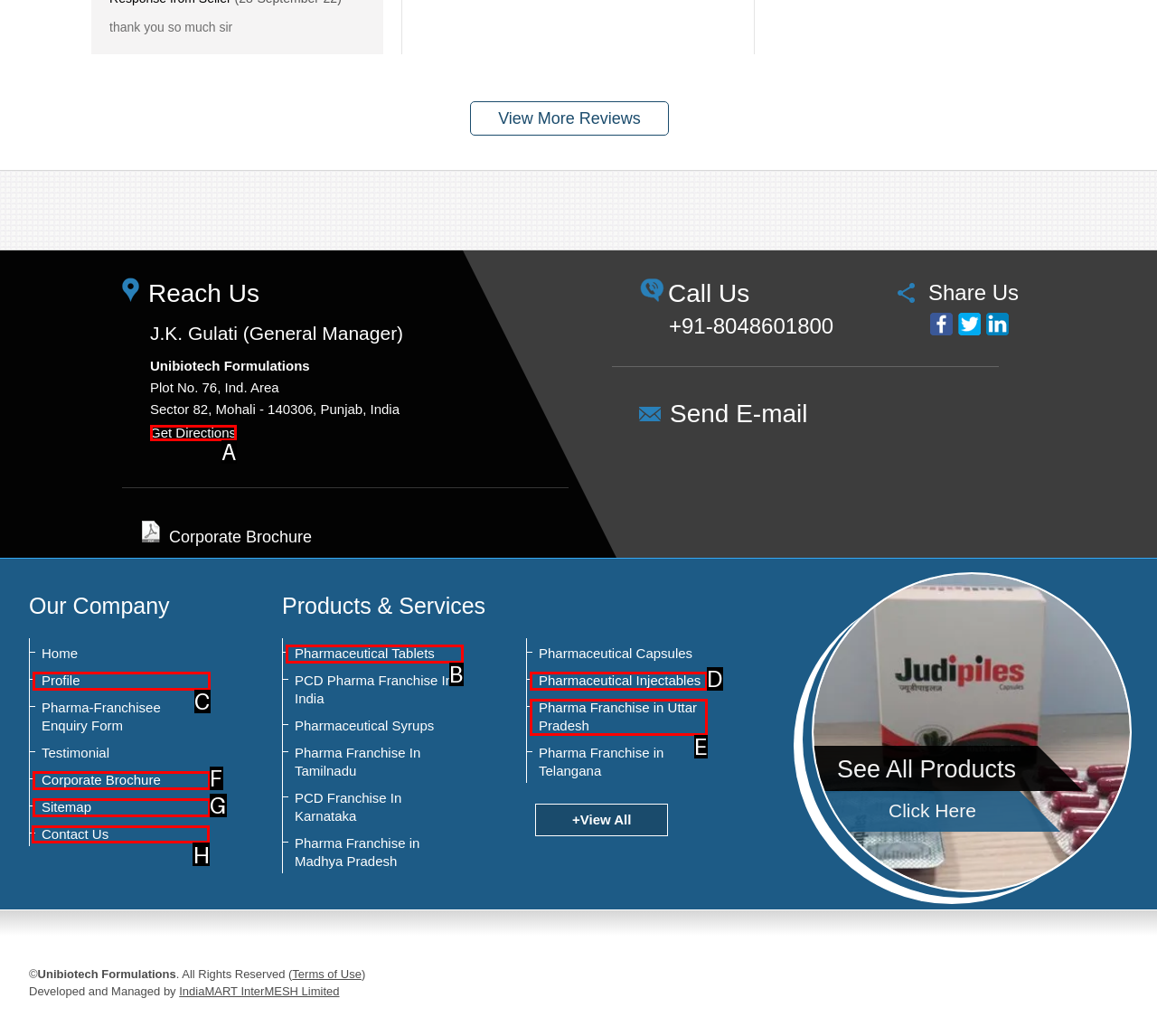Please indicate which HTML element should be clicked to fulfill the following task: Contact us. Provide the letter of the selected option.

H